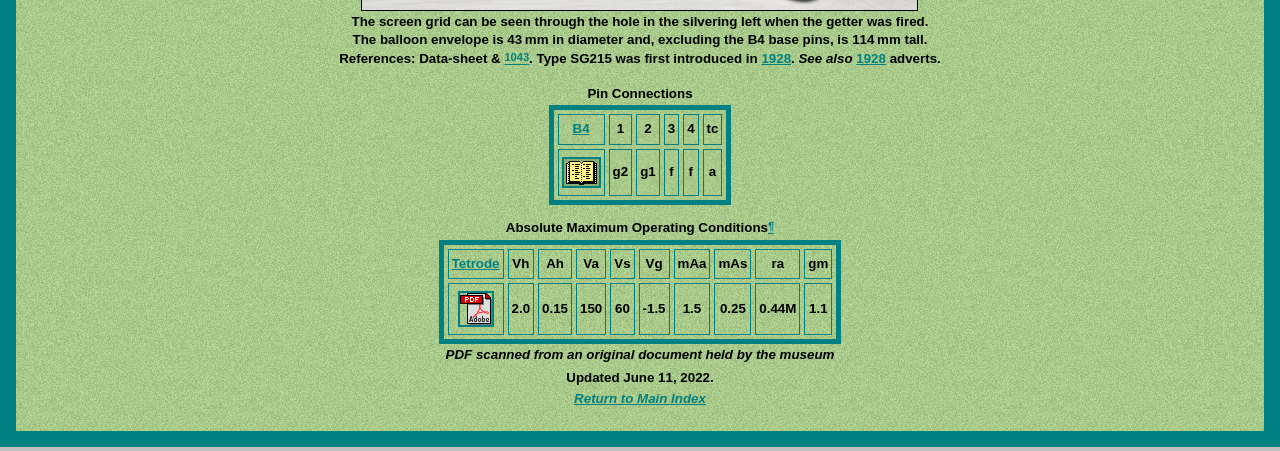What is the height of the balloon envelope?
Look at the screenshot and give a one-word or phrase answer.

114 mm